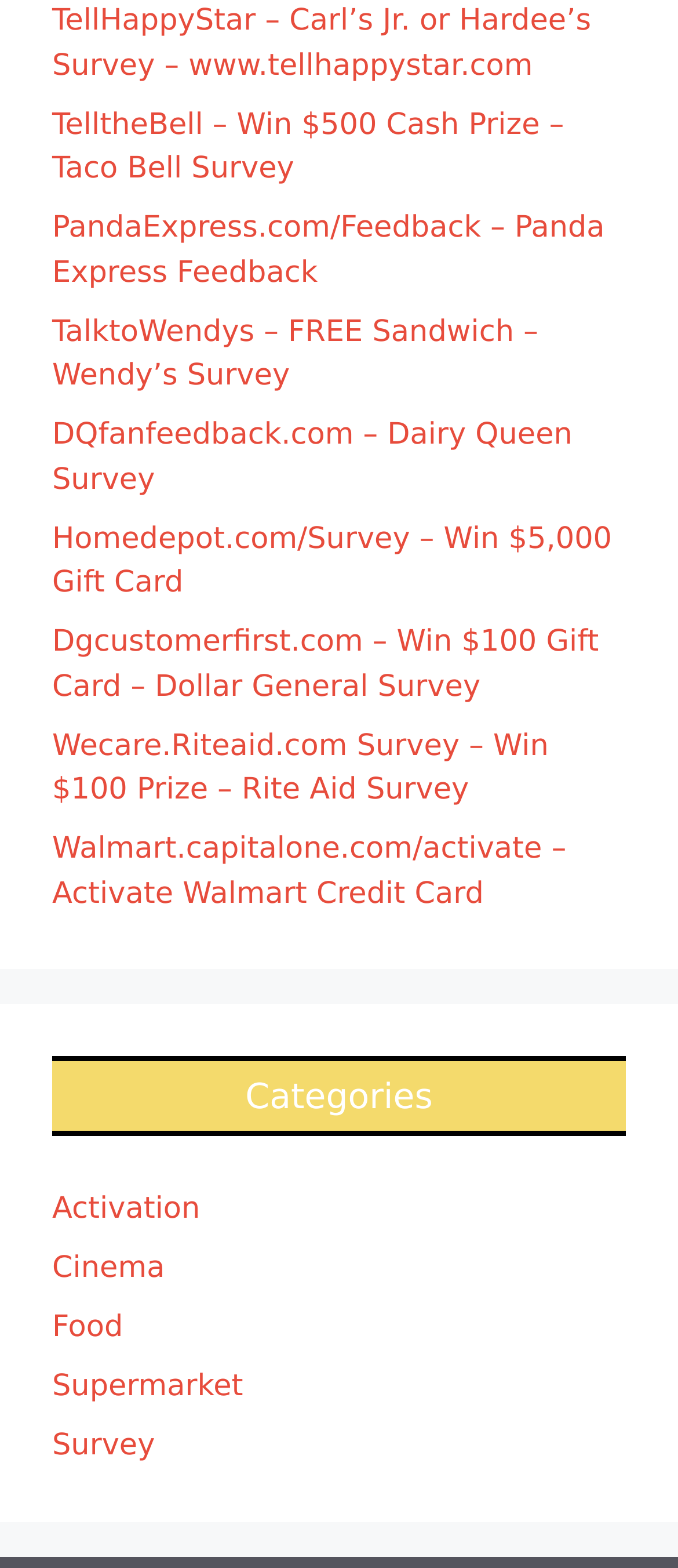Highlight the bounding box coordinates of the region I should click on to meet the following instruction: "Visit the Panda Express feedback page".

[0.077, 0.134, 0.892, 0.185]